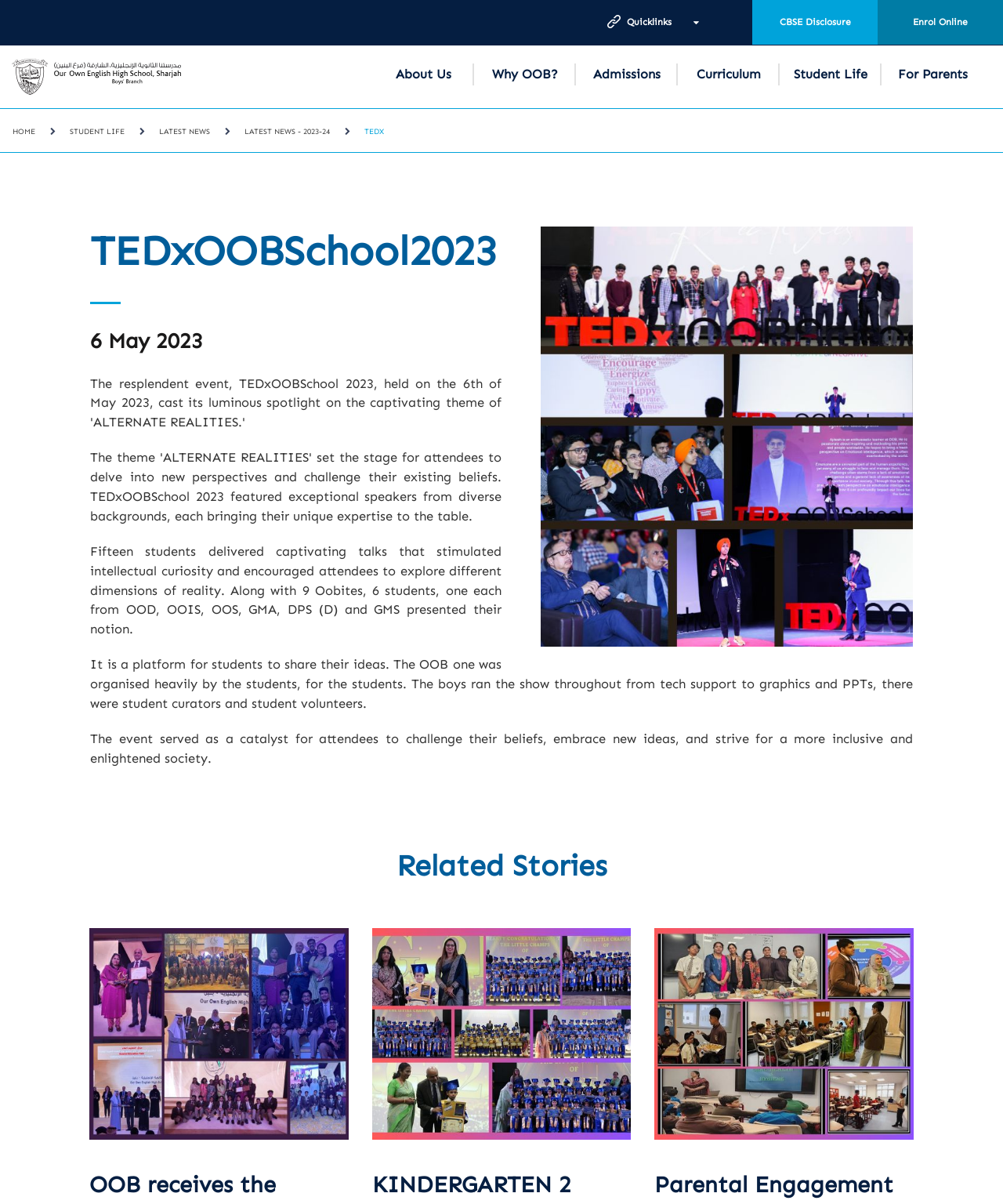Find the bounding box of the element with the following description: "Student Life". The coordinates must be four float numbers between 0 and 1, formatted as [left, top, right, bottom].

[0.07, 0.106, 0.124, 0.113]